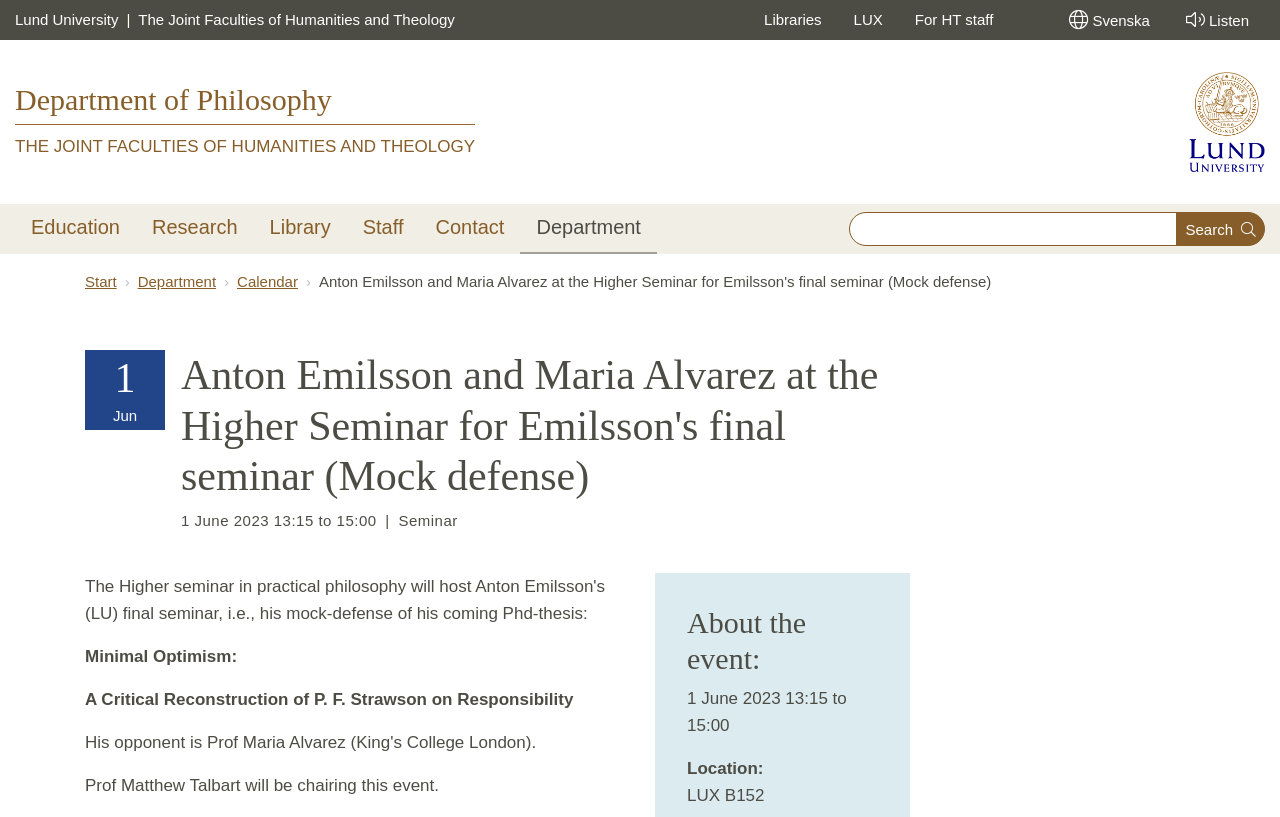Who is chairing the event?
Based on the screenshot, provide a one-word or short-phrase response.

Prof. Matthew Talbart